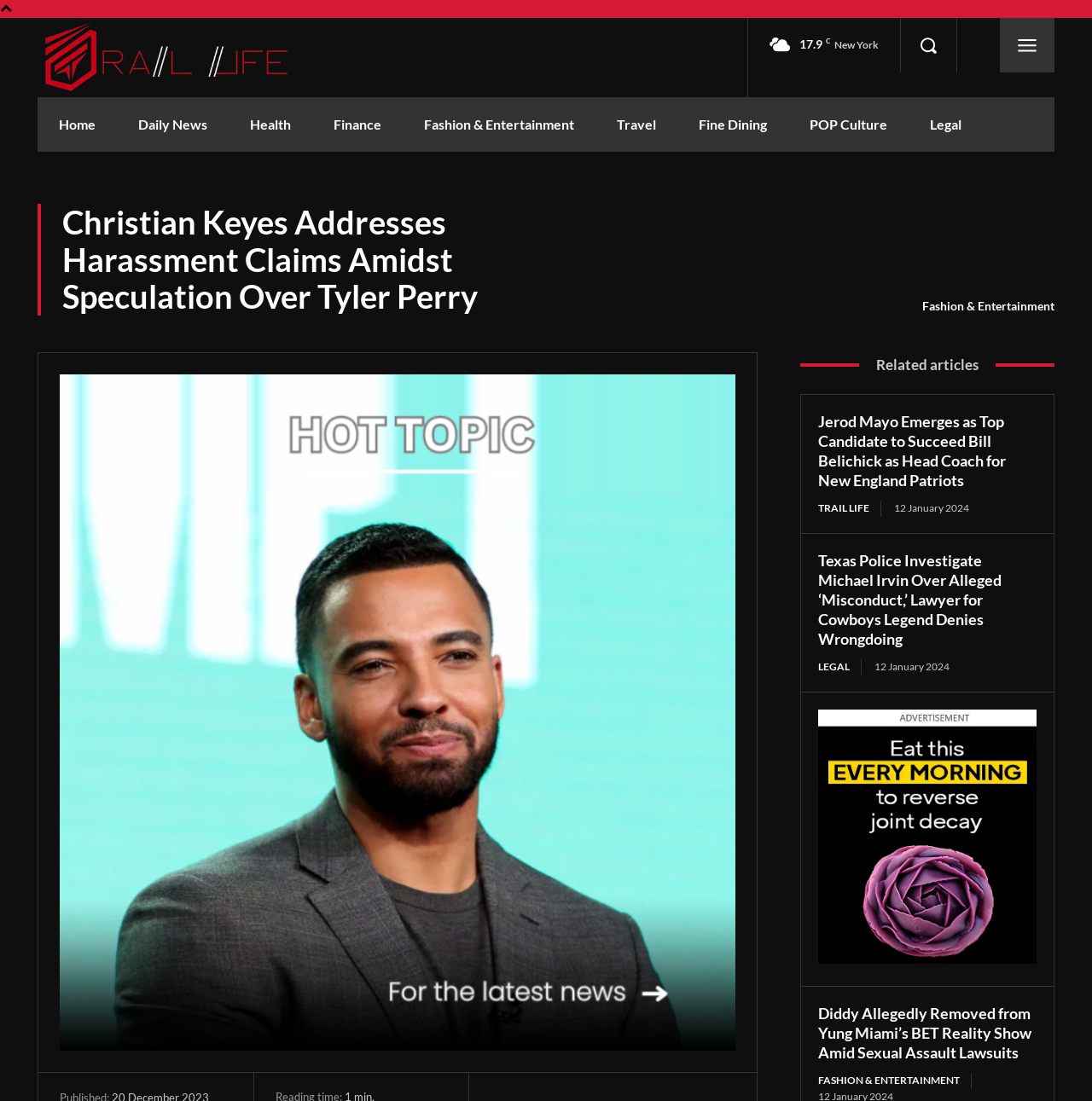Please identify the bounding box coordinates of the element's region that I should click in order to complete the following instruction: "Go to the home page". The bounding box coordinates consist of four float numbers between 0 and 1, i.e., [left, top, right, bottom].

[0.034, 0.088, 0.107, 0.138]